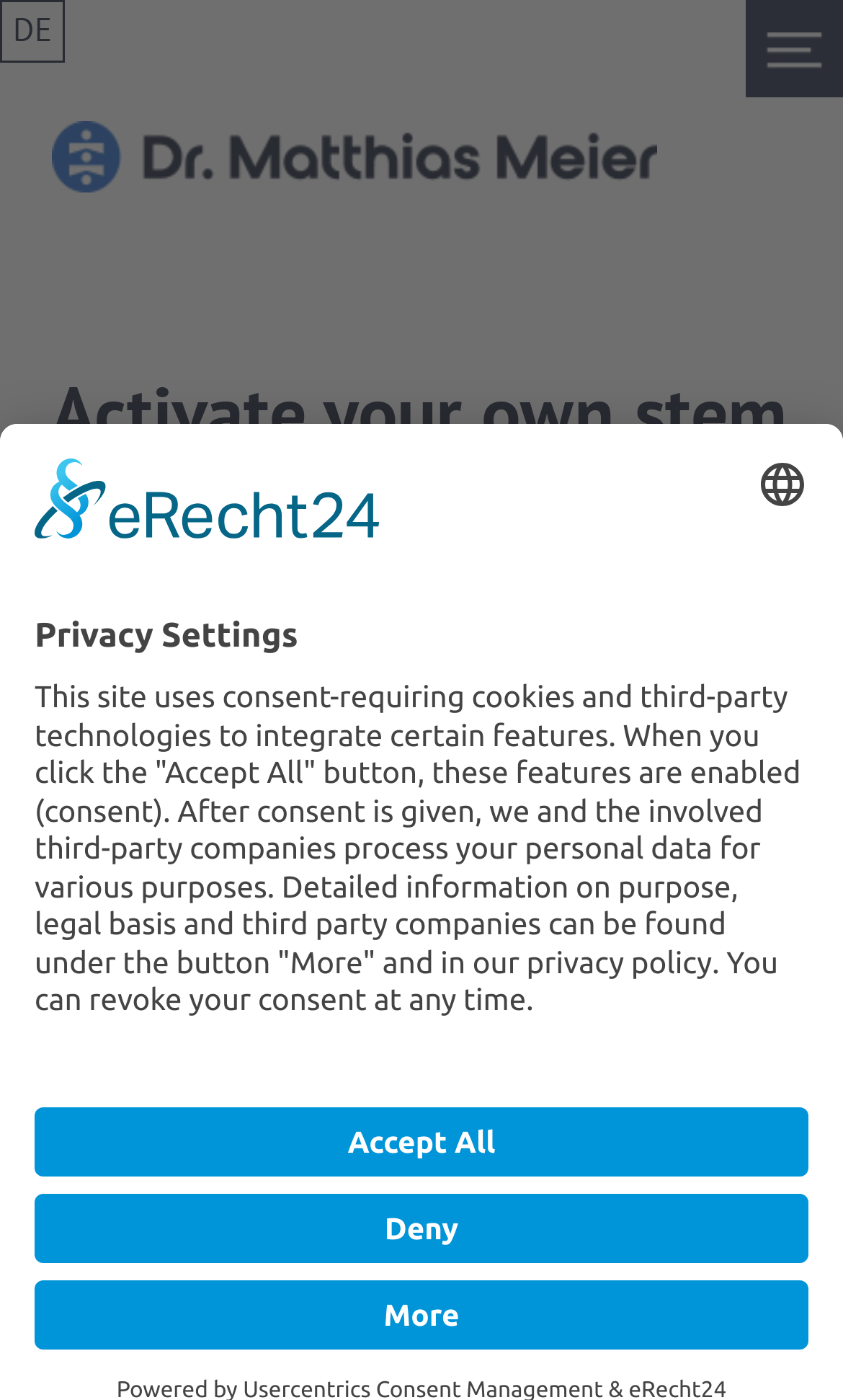Using the information from the screenshot, answer the following question thoroughly:
What is the topic of the text below the heading?

The topic of the text below the heading can be found in the StaticText element with a bounding box of [0.061, 0.595, 0.915, 0.779]. The text of this element is ': Anti-aging medicine, or even rejuvenation medicine, has increasingly come into the public eye in recent years. There are some exciting approaches, some of which use holistic concepts, to reduce biological age.' This suggests that the topic of the text is anti-aging medicine.